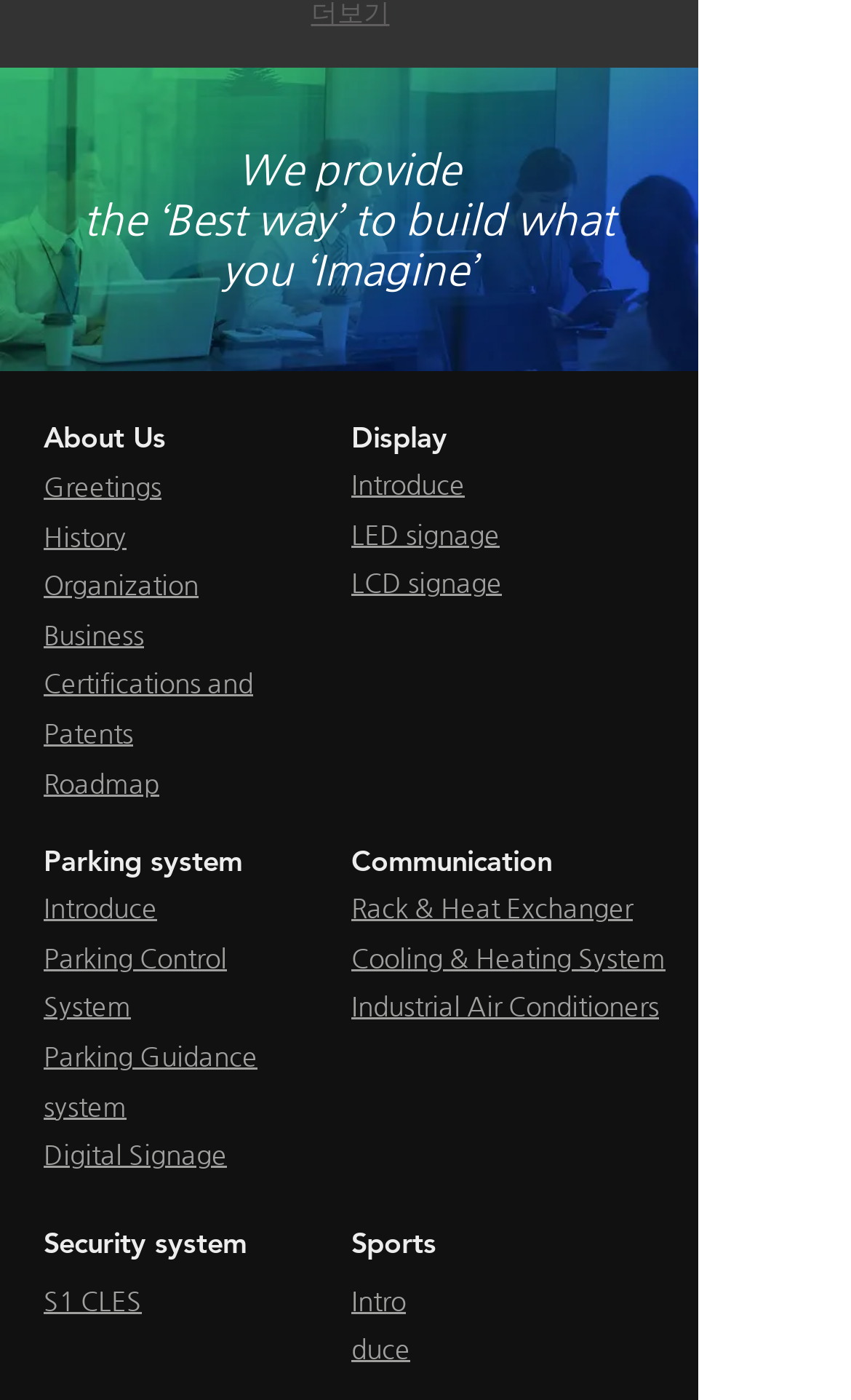Identify the bounding box coordinates of the section that should be clicked to achieve the task described: "Open Facebook".

None